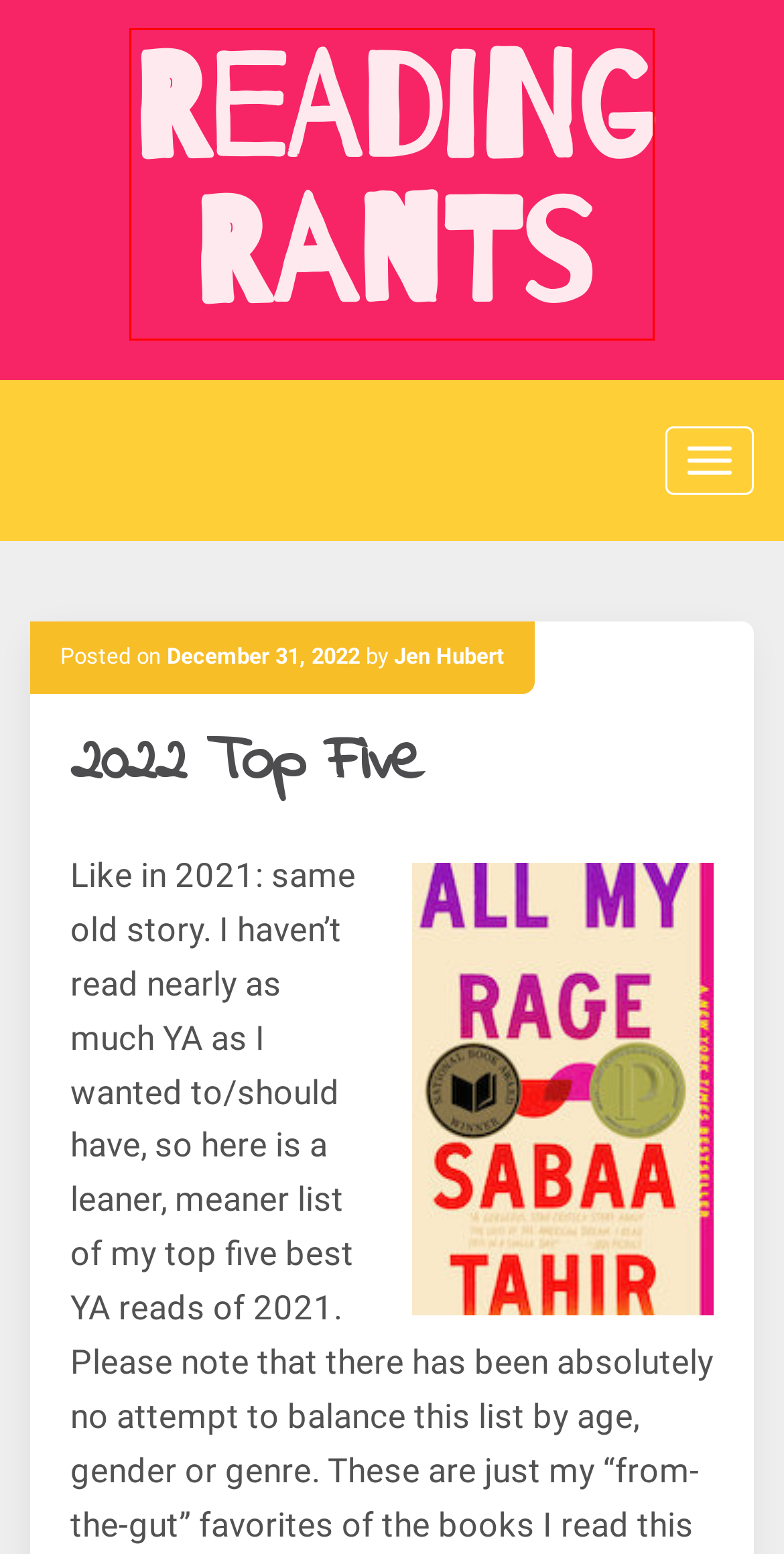Analyze the screenshot of a webpage that features a red rectangle bounding box. Pick the webpage description that best matches the new webpage you would see after clicking on the element within the red bounding box. Here are the candidates:
A. July 2013 – Reading Rants
B. May 2015 – Reading Rants
C. 2005 Top Ten – Reading Rants
D. AAAA: Asian + Asian American Alliance – Reading Rants
E. GreenBeanTeenQueen
F. Jen Hubert – Reading Rants
G. September 2012 – Reading Rants
H. Reading Rants

H